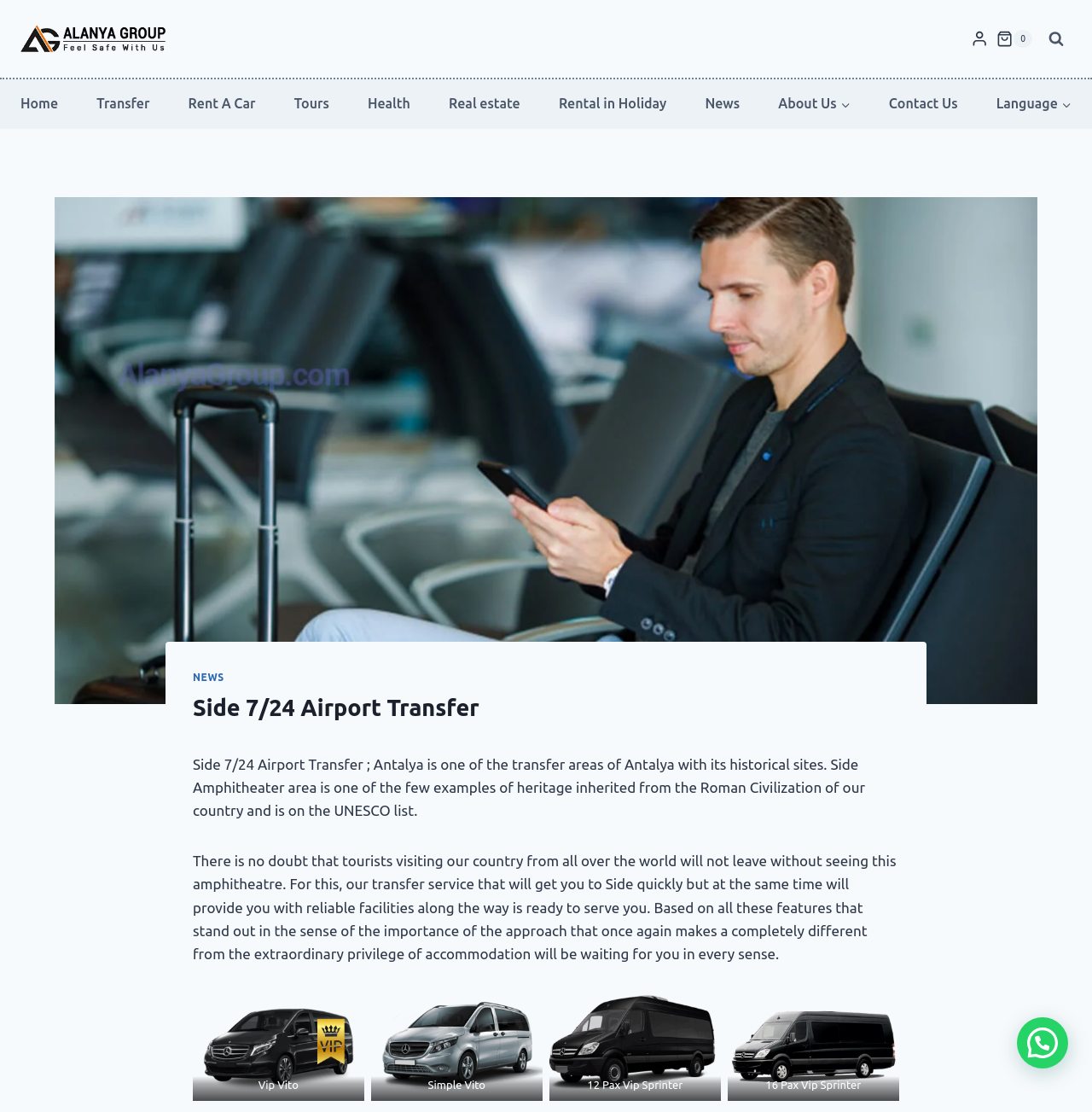Locate the bounding box coordinates of the element I should click to achieve the following instruction: "Visit Grillcenter-graz.at".

None